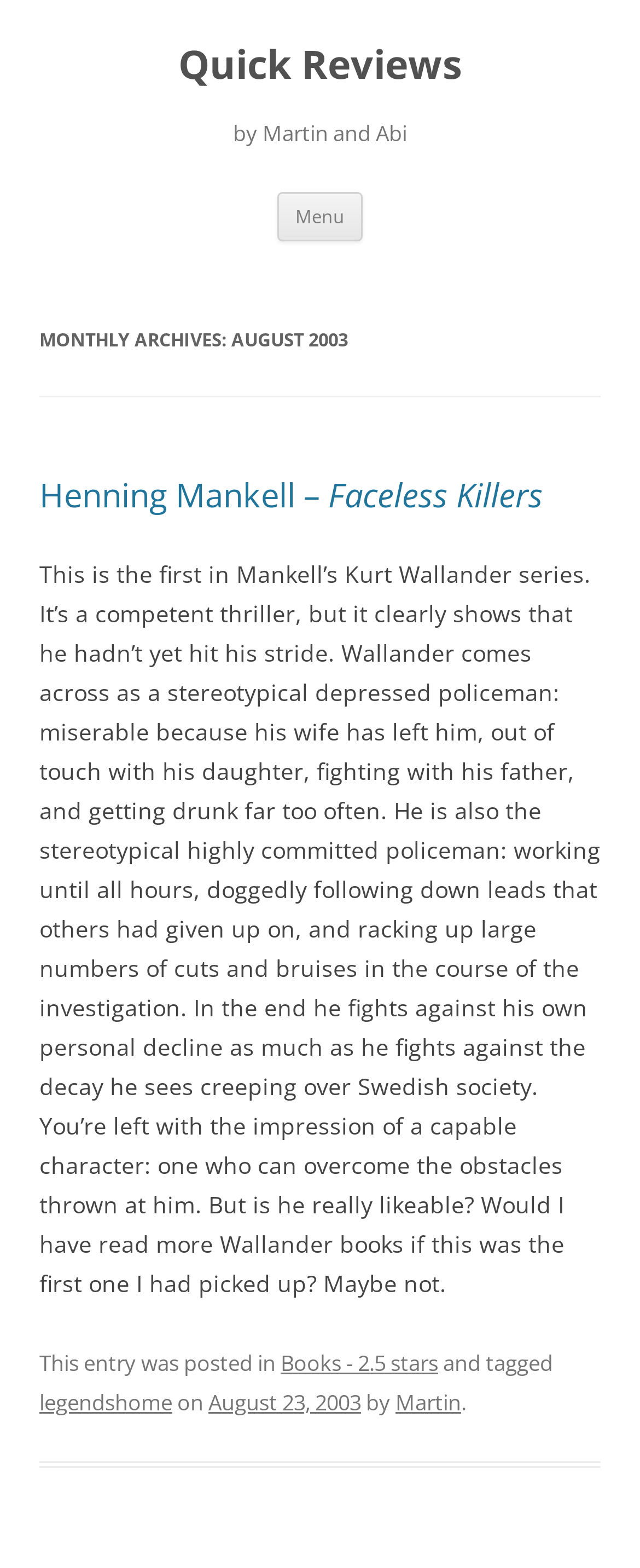Respond to the question with just a single word or phrase: 
What is the title of the current month?

August 2003